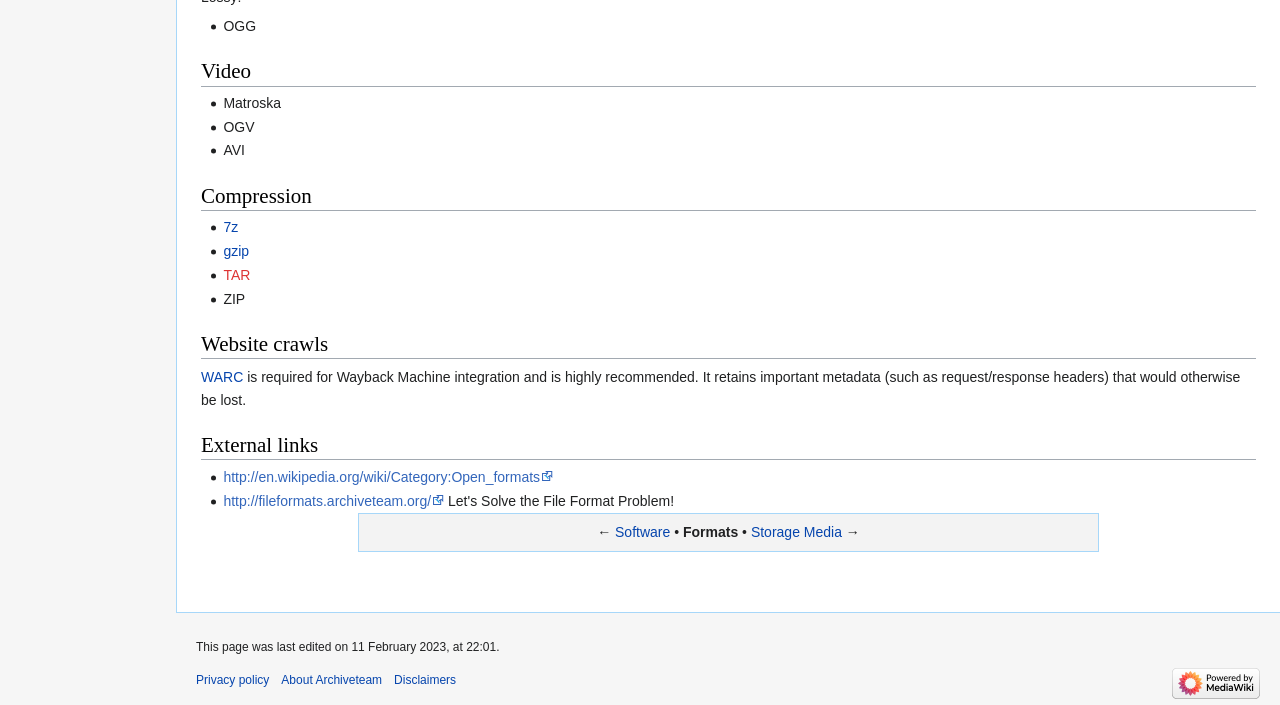What is the date when the page was last edited?
Based on the content of the image, thoroughly explain and answer the question.

The date when the page was last edited is 11 February 2023, which is mentioned at the bottom of the webpage in the 'This page was last edited on...' sentence.